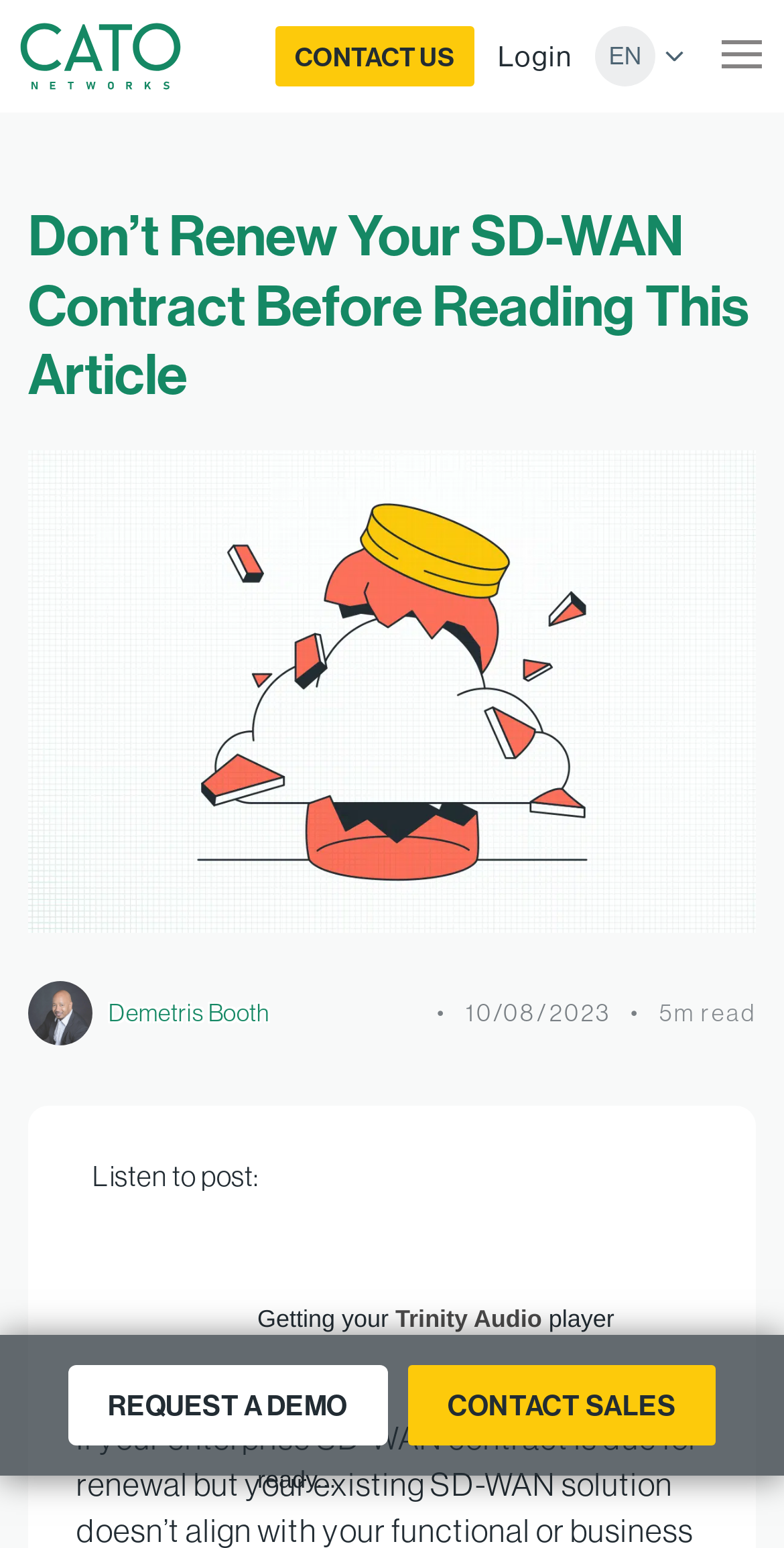Could you locate the bounding box coordinates for the section that should be clicked to accomplish this task: "Contact us".

[0.35, 0.017, 0.604, 0.056]